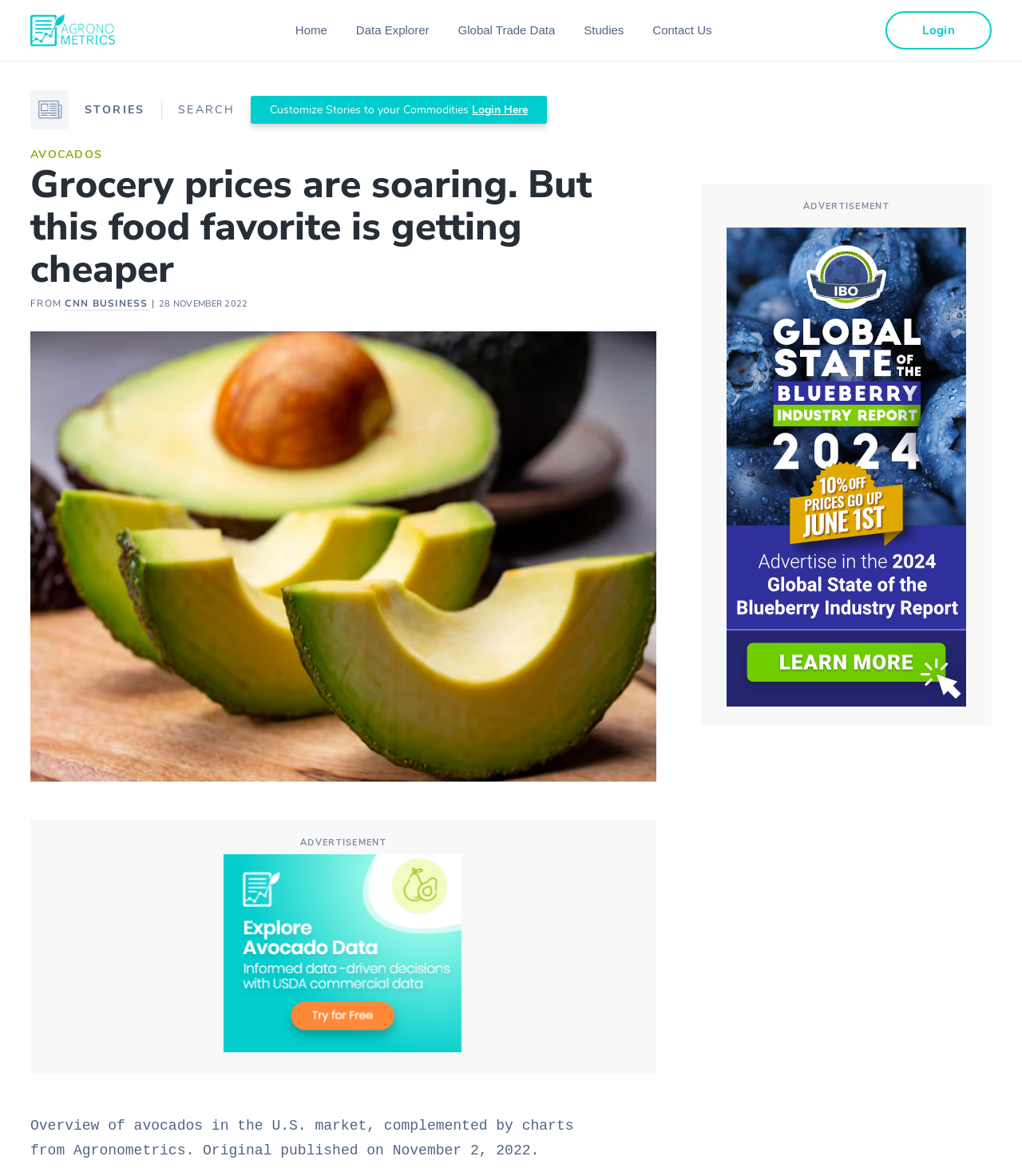Pinpoint the bounding box coordinates of the element you need to click to execute the following instruction: "search for commodities". The bounding box should be represented by four float numbers between 0 and 1, in the format [left, top, right, bottom].

[0.174, 0.087, 0.23, 0.1]